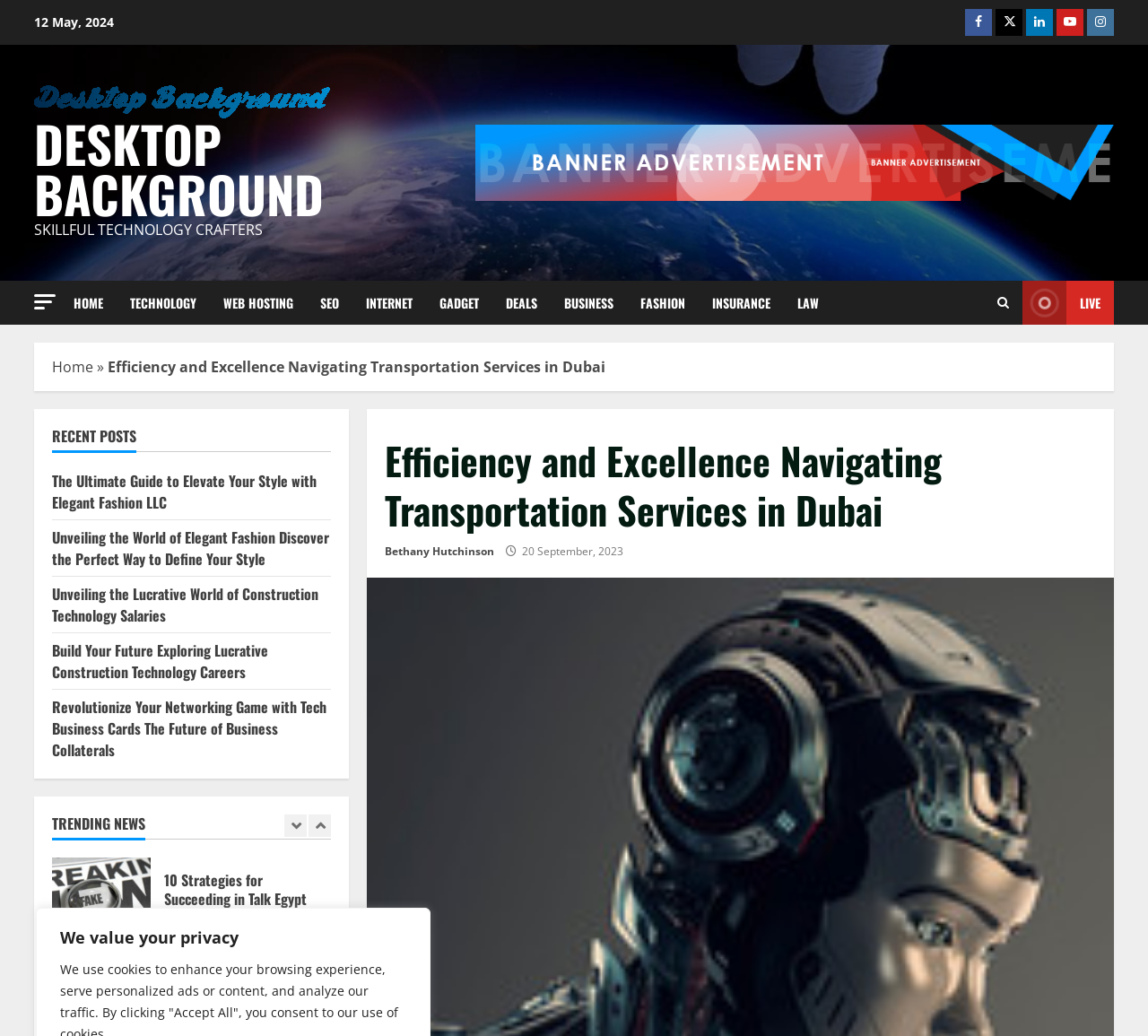Detail the various sections and features present on the webpage.

This webpage is about transportation services in Dubai, with a focus on efficiency and excellence. At the top, there is a heading that reads "We value your privacy" and a date "12 May, 2024" is displayed. Below this, there are social media links to Facebook, Twitter, LinkedIn, YouTube, and Instagram.

On the left side, there is a column with various links, including "Desktop Background", "HOME", "TECHNOLOGY", "WEB HOSTING", "SEO", "INTERNET", "GADGET", "DEALS", "BUSINESS", "FASHION", "INSURANCE", and "LAW". There is also a "LIVE" link and a search icon.

The main content of the page is divided into two sections. The first section has a heading "Efficiency and Excellence Navigating Transportation Services in Dubai" and an article with a title and a date "20 September, 2023". The article is written by Bethany Hutchinson.

The second section is titled "RECENT POSTS" and features five links to recent articles, including "The Ultimate Guide to Elevate Your Style with Elegant Fashion LLC", "Unveiling the World of Elegant Fashion Discover the Perfect Way to Define Your Style", "Unveiling the Lucrative World of Construction Technology Salaries", "Build Your Future Exploring Lucrative Construction Technology Careers", and "Revolutionize Your Networking Game with Tech Business Cards The Future of Business Collaterals".

Below this, there is a section titled "TRENDING NEWS" with two options. The first option is an article titled "10 Strategies for Succeeding in Talk Egypt Business Magazine" with a date "25 January, 2024". The second option is an article titled "Unbeatable Dell Laptop Deals Elevate Your Computing with i7 Power" with a date "4 August, 2023".